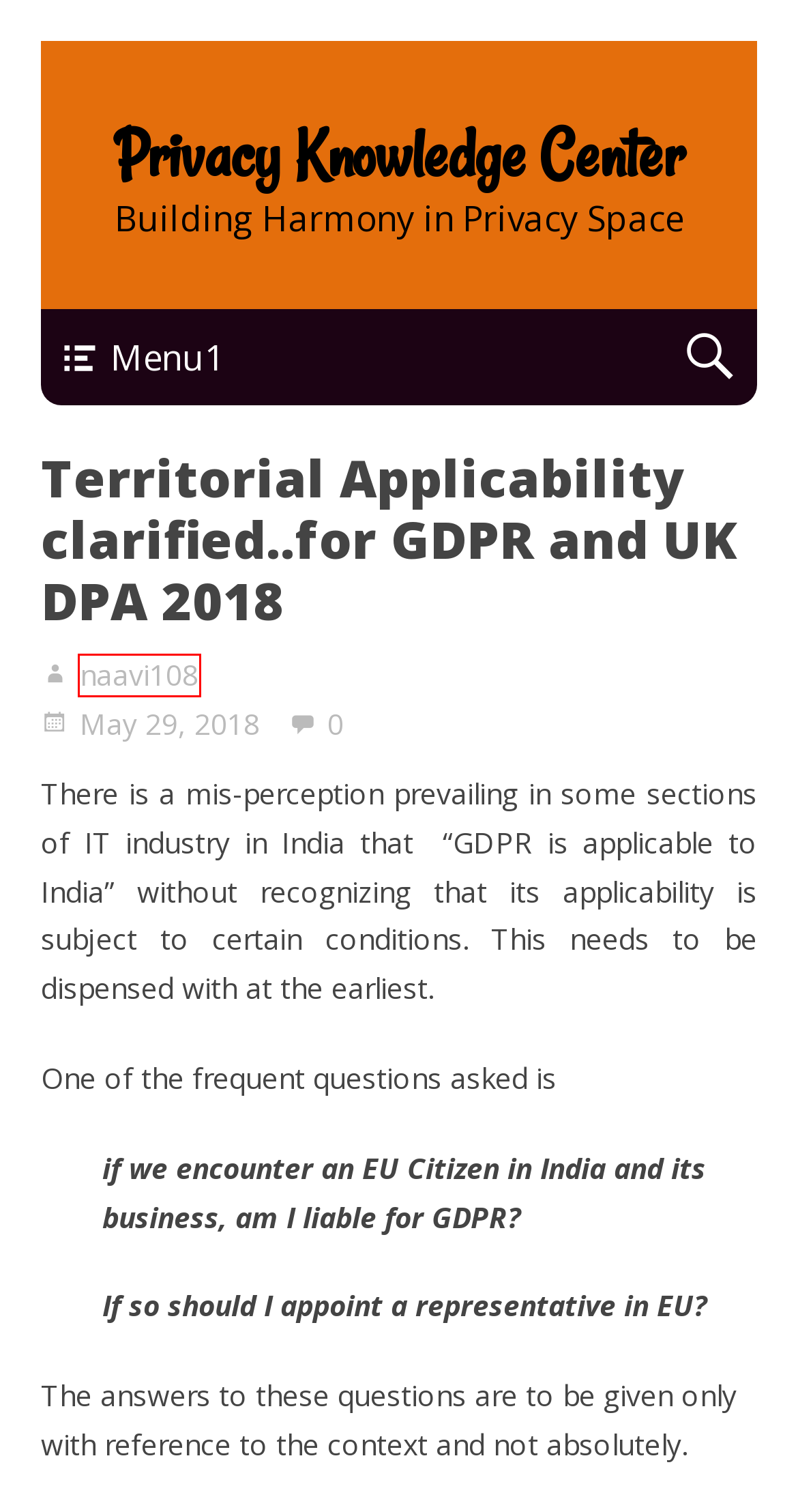You have a screenshot of a webpage with a red rectangle bounding box around an element. Identify the best matching webpage description for the new page that appears after clicking the element in the bounding box. The descriptions are:
A. Privacy Knowledge Center – Building Harmony in Privacy Space
B. June 2018 – Privacy Knowledge Center
C. January 2019 – Privacy Knowledge Center
D. Dubai new data protection law to be effective from 1st July 2020 – Privacy Knowledge Center
E. July 2018 – Privacy Knowledge Center
F. naavi108 – Privacy Knowledge Center
G. Comments for Privacy Knowledge Center
H. GDPR – Privacy Knowledge Center

F